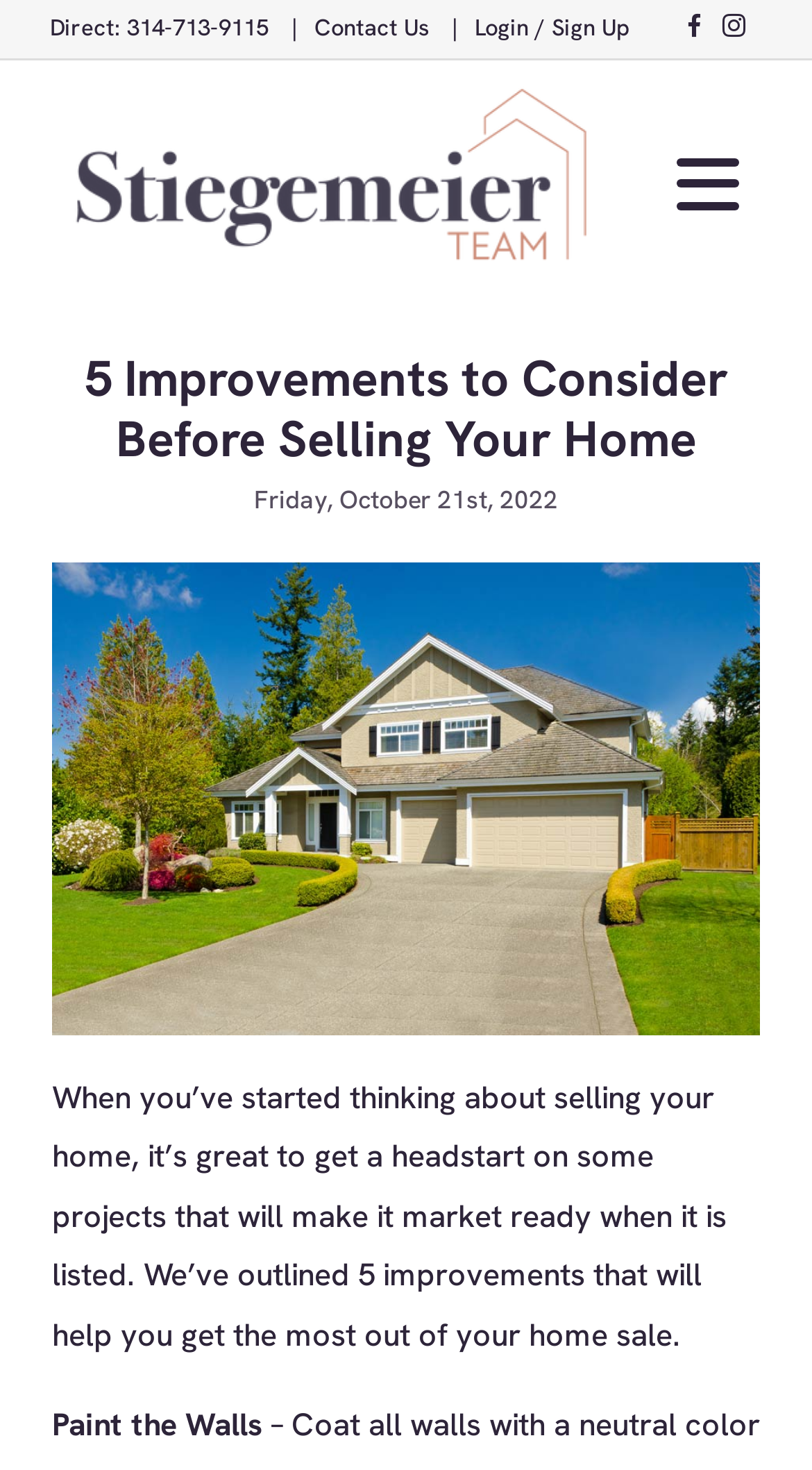Give a concise answer using only one word or phrase for this question:
What is the date mentioned on the webpage?

Friday, October 21st, 2022